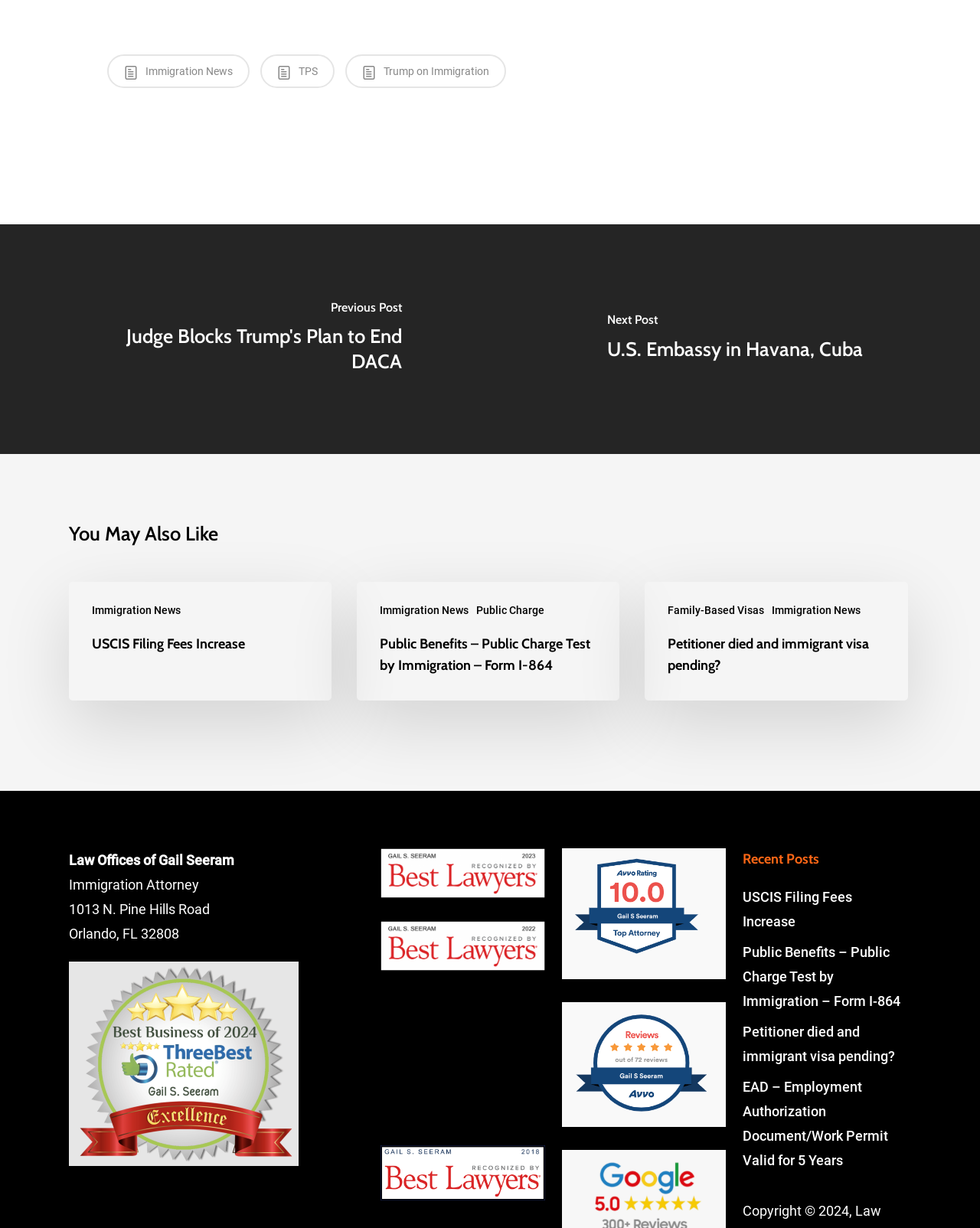Please determine the bounding box coordinates of the section I need to click to accomplish this instruction: "Visit U.S. Embassy in Havana, Cuba".

[0.5, 0.183, 1.0, 0.37]